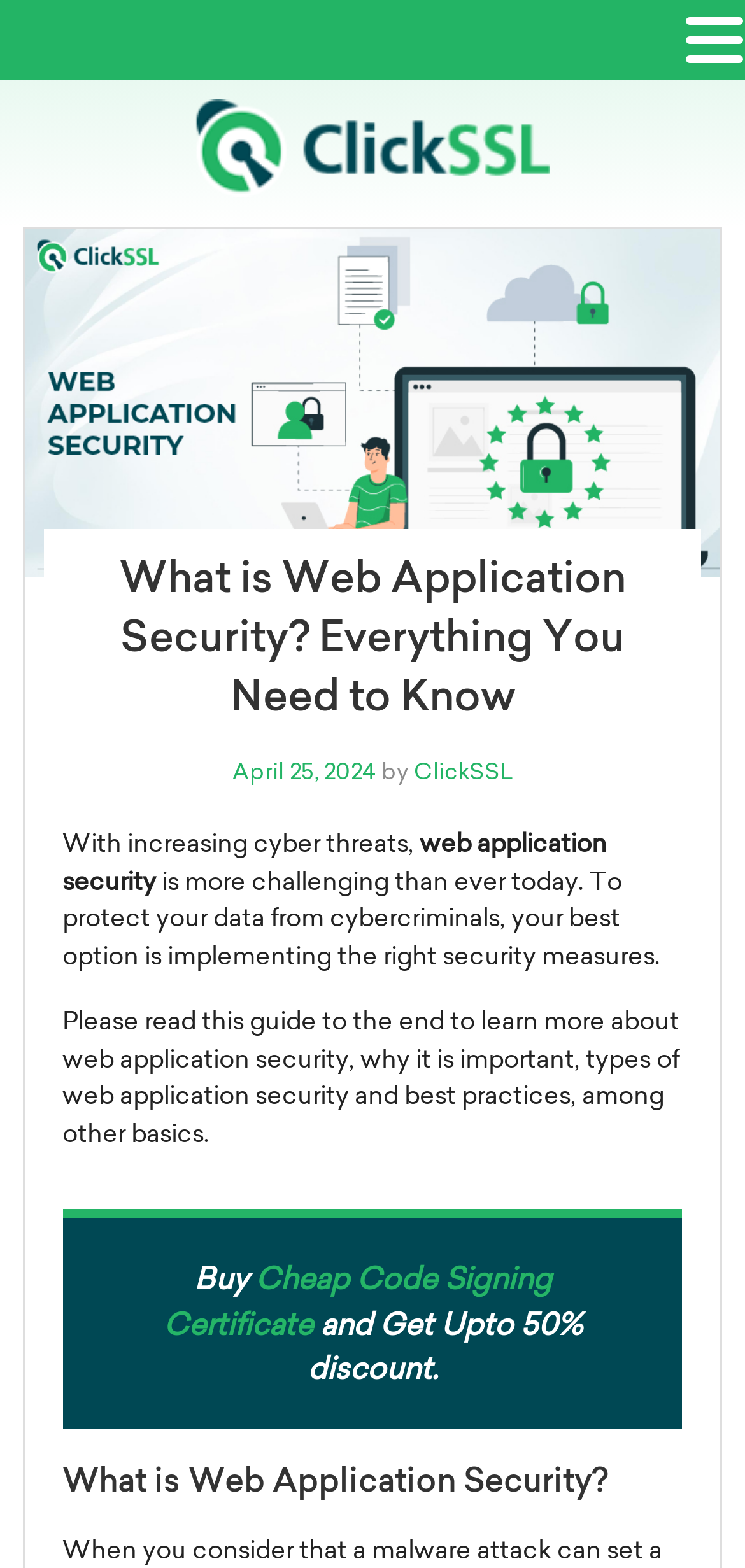Please identify the primary heading of the webpage and give its text content.

What is Web Application Security? Everything You Need to Know